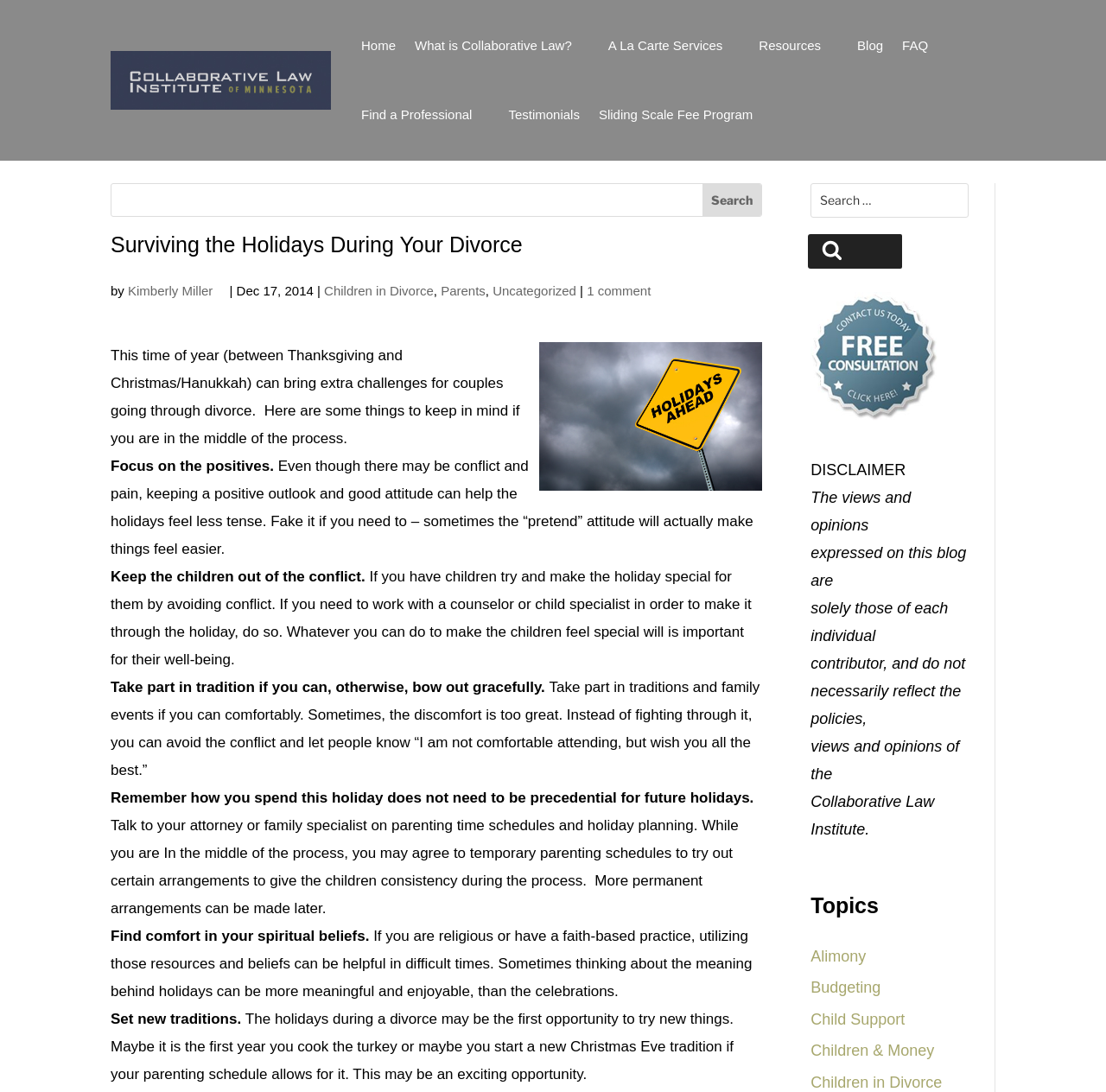Please give a succinct answer to the question in one word or phrase:
What is the name of the blog post?

Surviving the Holidays During Your Divorce